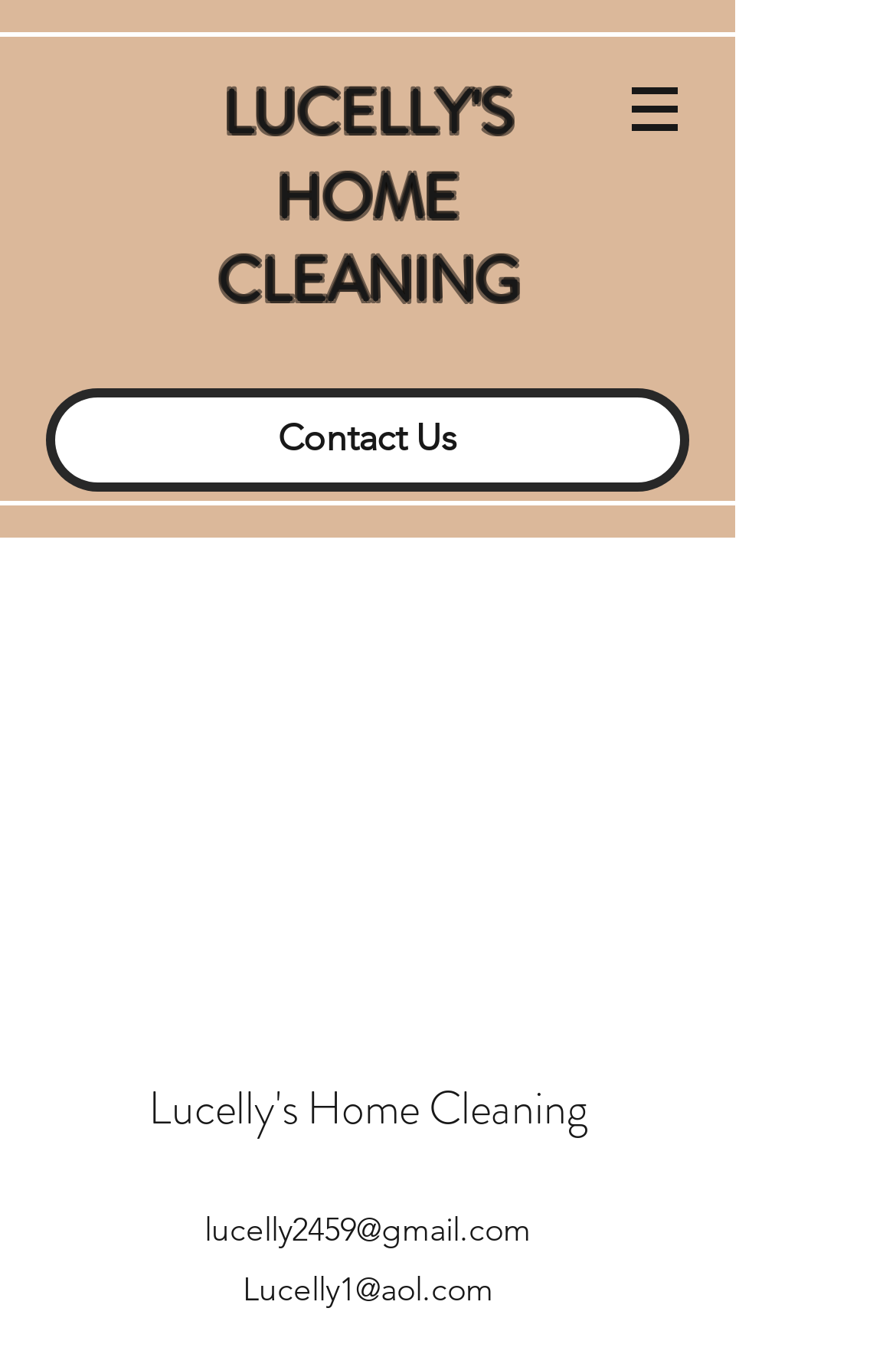Provide the bounding box coordinates for the UI element that is described by this text: "Contact Us". The coordinates should be in the form of four float numbers between 0 and 1: [left, top, right, bottom].

None